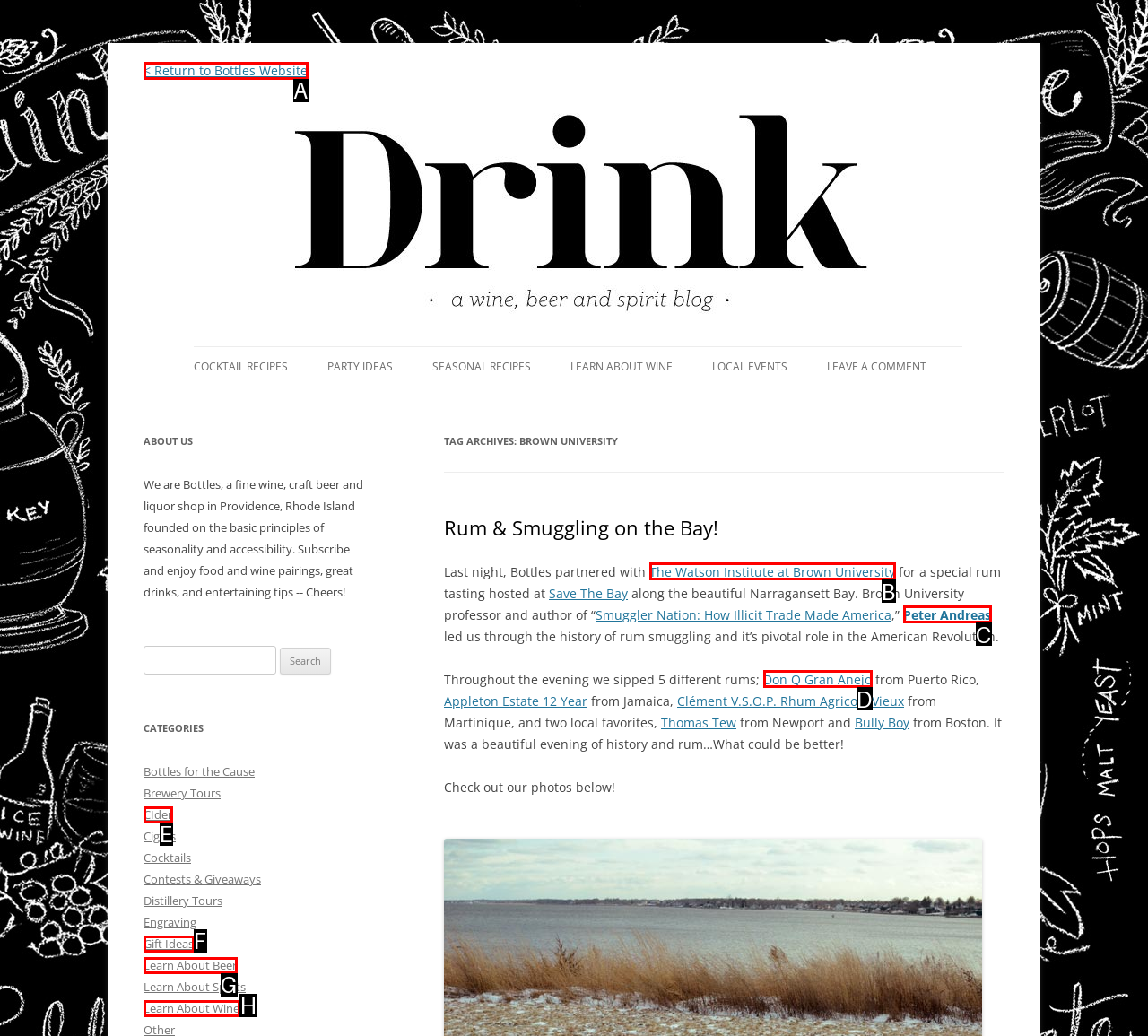Select the appropriate HTML element to click on to finish the task: Click on the 'Learn About Wine' category.
Answer with the letter corresponding to the selected option.

H